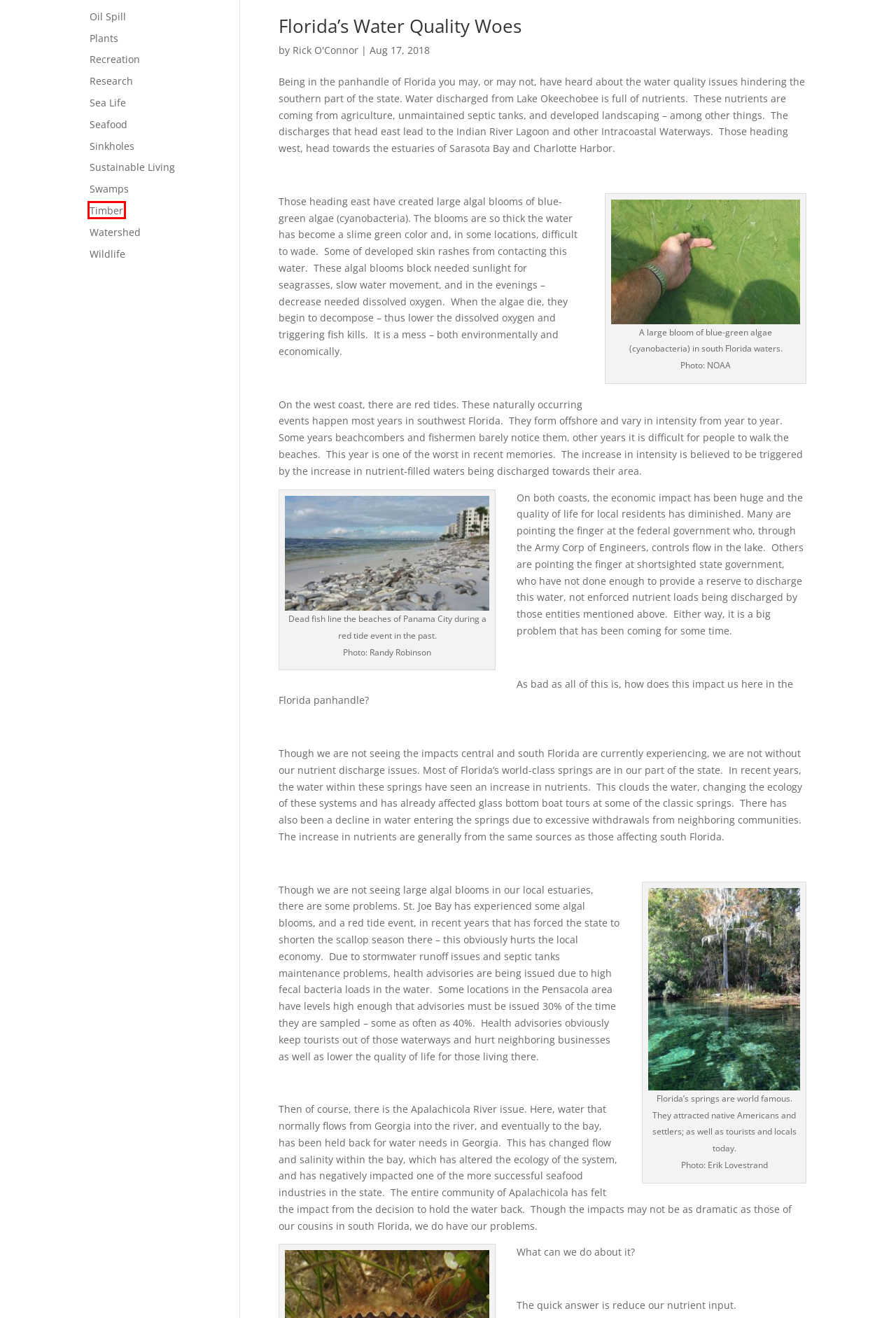Given a screenshot of a webpage with a red bounding box, please pick the webpage description that best fits the new webpage after clicking the element inside the bounding box. Here are the candidates:
A. Rick O'Connor | Panhandle Outdoors
B. Recreation | Panhandle Outdoors
C. Oil Spill | Panhandle Outdoors
D. Watershed | Panhandle Outdoors
E. Sinkholes | Panhandle Outdoors
F. Sea Life | Panhandle Outdoors
G. Timber | Panhandle Outdoors
H. Sustainable Living | Panhandle Outdoors

G